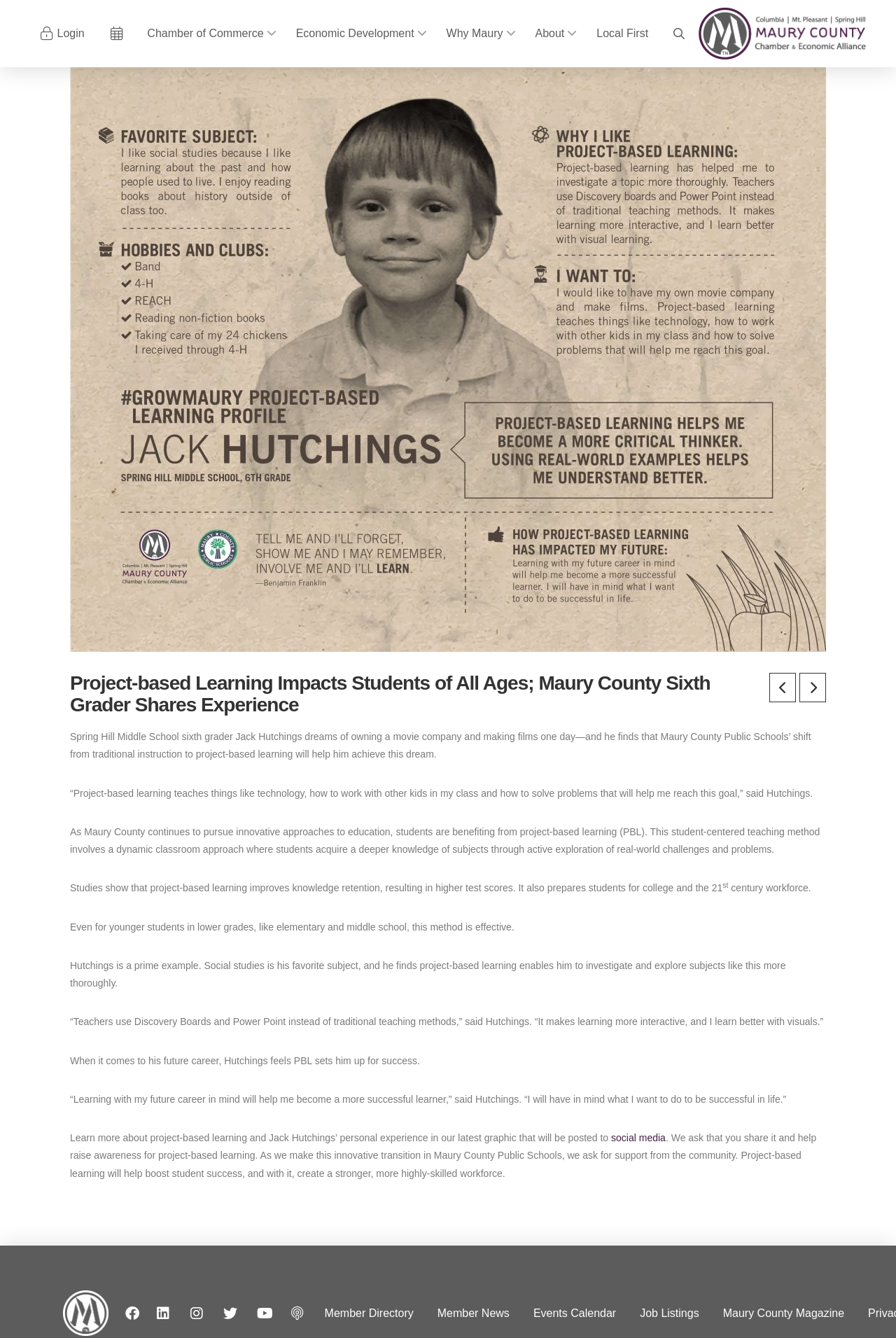Explain in detail what you observe on this webpage.

This webpage is about the impact of project-based learning on students of all ages, featuring a personal experience from a Maury County sixth grader. At the top, there are several links, including "Login", "Chamber of Commerce", "Economic Development", and others, which are aligned horizontally across the page. Below these links, there is a Maury Alliance logo, which is an image.

The main content of the page is an article about project-based learning, which takes up most of the page. The article has a heading that matches the title of the webpage. The text is divided into several paragraphs, which describe the benefits of project-based learning, including improved knowledge retention and preparation for college and the workforce. The article also quotes a sixth grader, Jack Hutchings, who shares his positive experience with project-based learning.

There are several links and images scattered throughout the article. Some of these links are social media links, while others are related to the Maury Alliance, such as "Member Directory" and "Events Calendar". There is also an image at the bottom of the page.

At the very bottom of the page, there is a link to "Back to Top", which allows users to quickly navigate back to the top of the page. Overall, the webpage has a clean and organized layout, with a clear focus on the article about project-based learning.